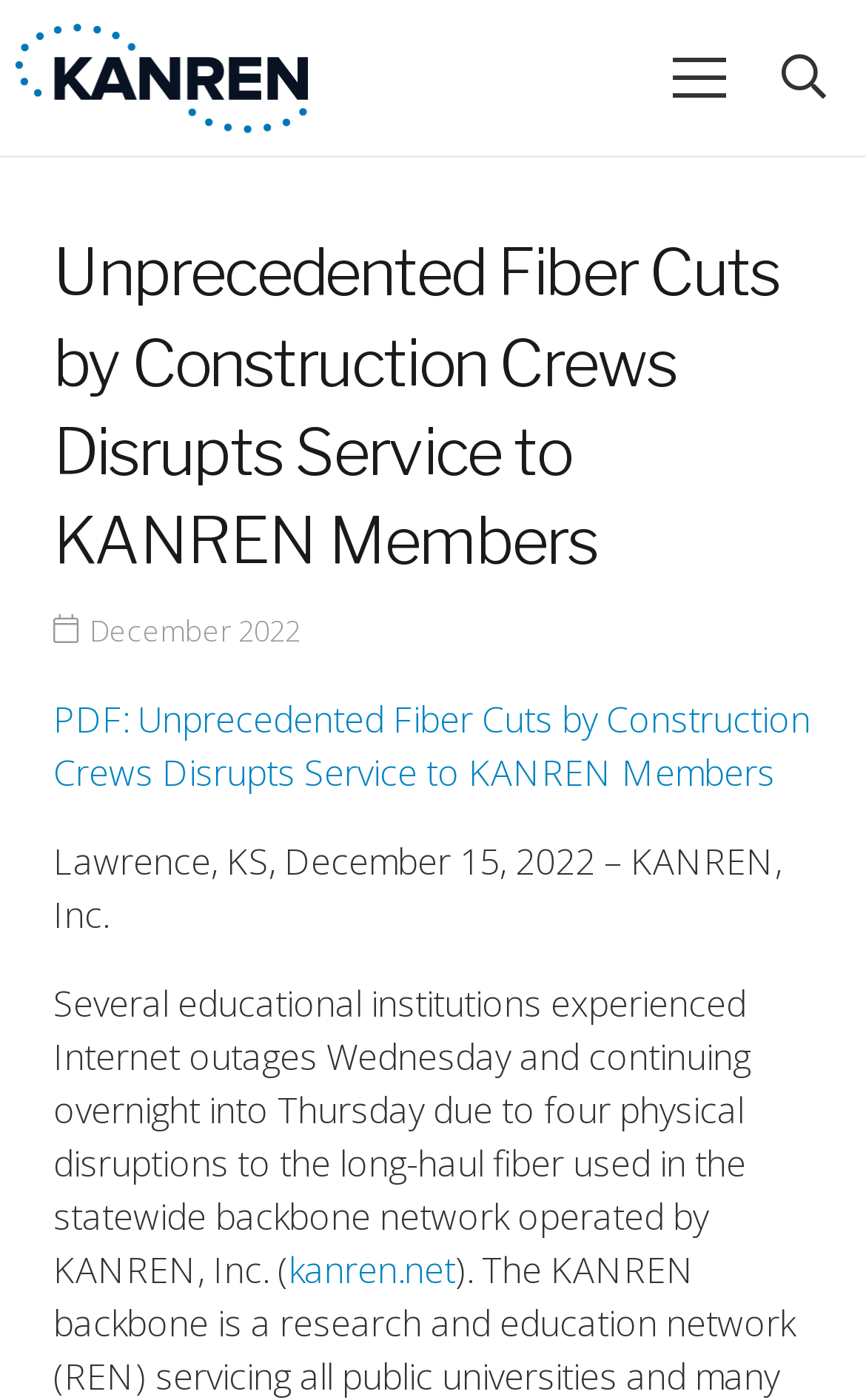What is the date of the incident?
Based on the visual content, answer with a single word or a brief phrase.

December 15, 2022